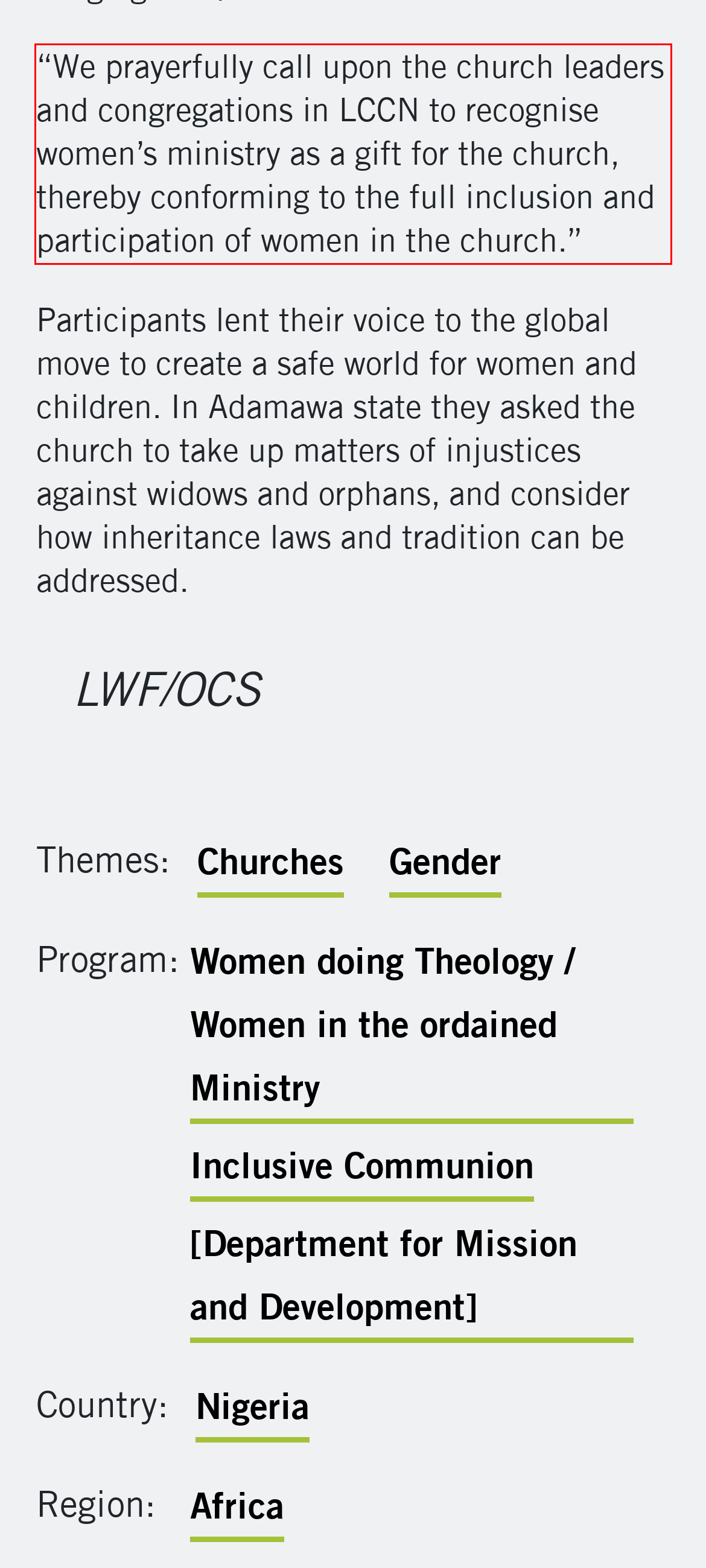You are provided with a screenshot of a webpage that includes a red bounding box. Extract and generate the text content found within the red bounding box.

“We prayerfully call upon the church leaders and congregations in LCCN to recognise women’s ministry as a gift for the church, thereby conforming to the full inclusion and participation of women in the church.”